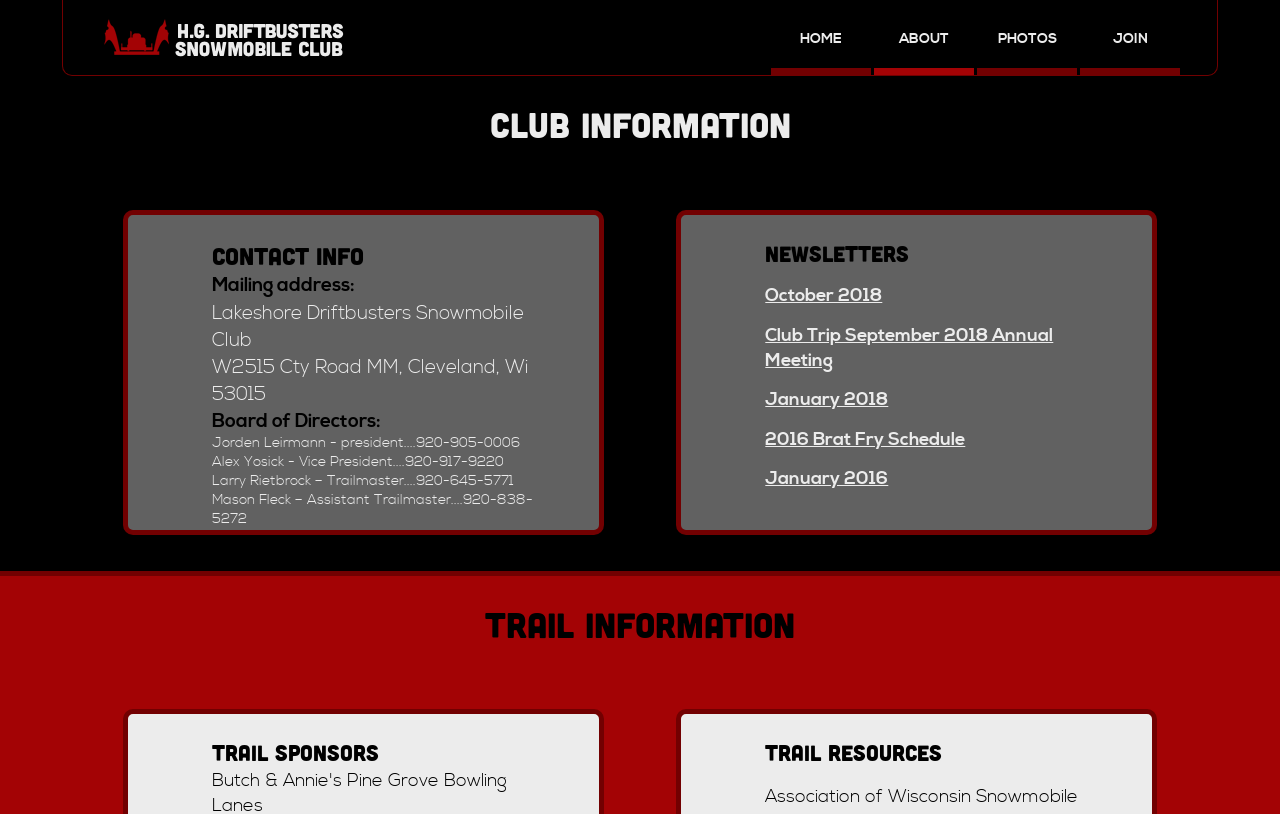What is the phone number of the president? Using the information from the screenshot, answer with a single word or phrase.

920-905-0006